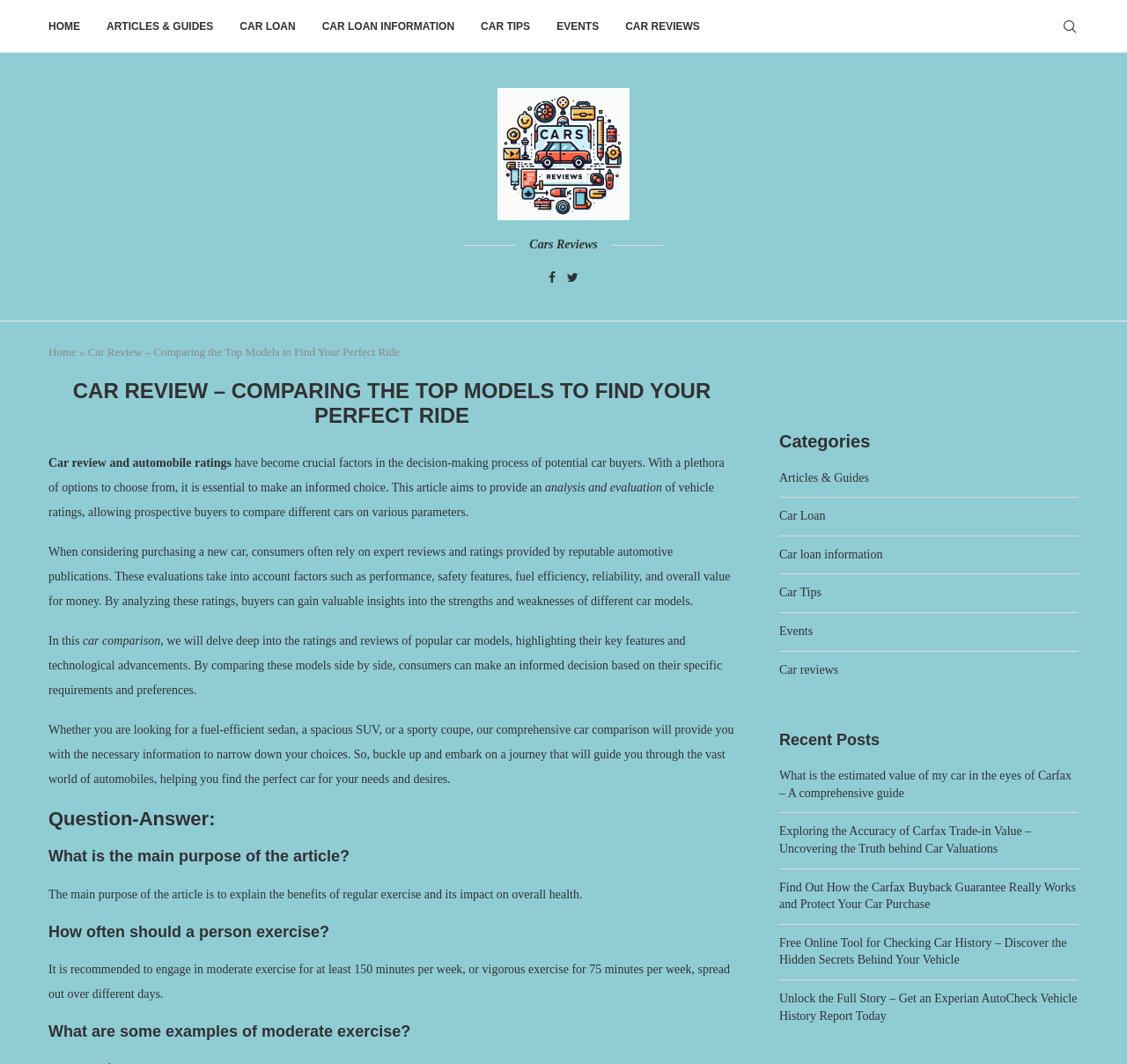Can you determine the main header of this webpage?

CAR REVIEW – COMPARING THE TOP MODELS TO FIND YOUR PERFECT RIDE